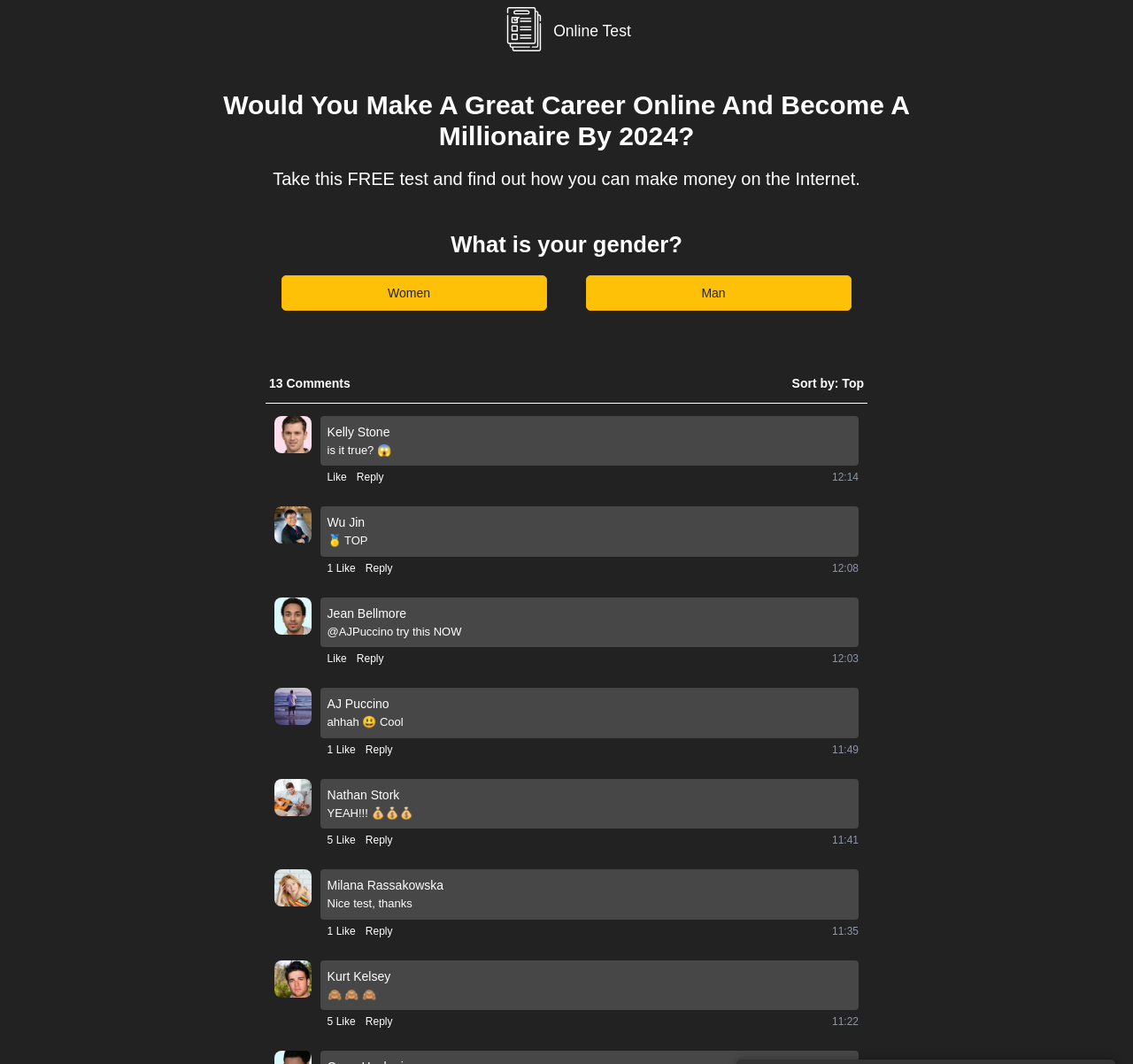Generate a comprehensive description of the webpage content.

This webpage is an online survey platform that invites users to participate and share their insights. At the top, there is a logo image and a heading that reads "Online Test" next to it. Below this, there are two prominent headings that ask users if they can make a great career online and become a millionaire by 2024, and invite them to take a free test to find out how they can make money on the internet.

On the left side of the page, there is a section that asks users about their gender, with two buttons labeled "Women" and "Man" to select from. Below this, there are several comments or posts from users, each with a profile picture, a short message, and buttons to "Like" and "Reply". These posts are sorted by "Top" and have timestamps ranging from 12:14 to 11:22.

Each post has a unique profile picture, message, and number of likes, with some having emojis and enthusiastic responses. The posts are stacked vertically, with the most recent ones at the top. The overall layout is dense, with many elements packed into a relatively small space.